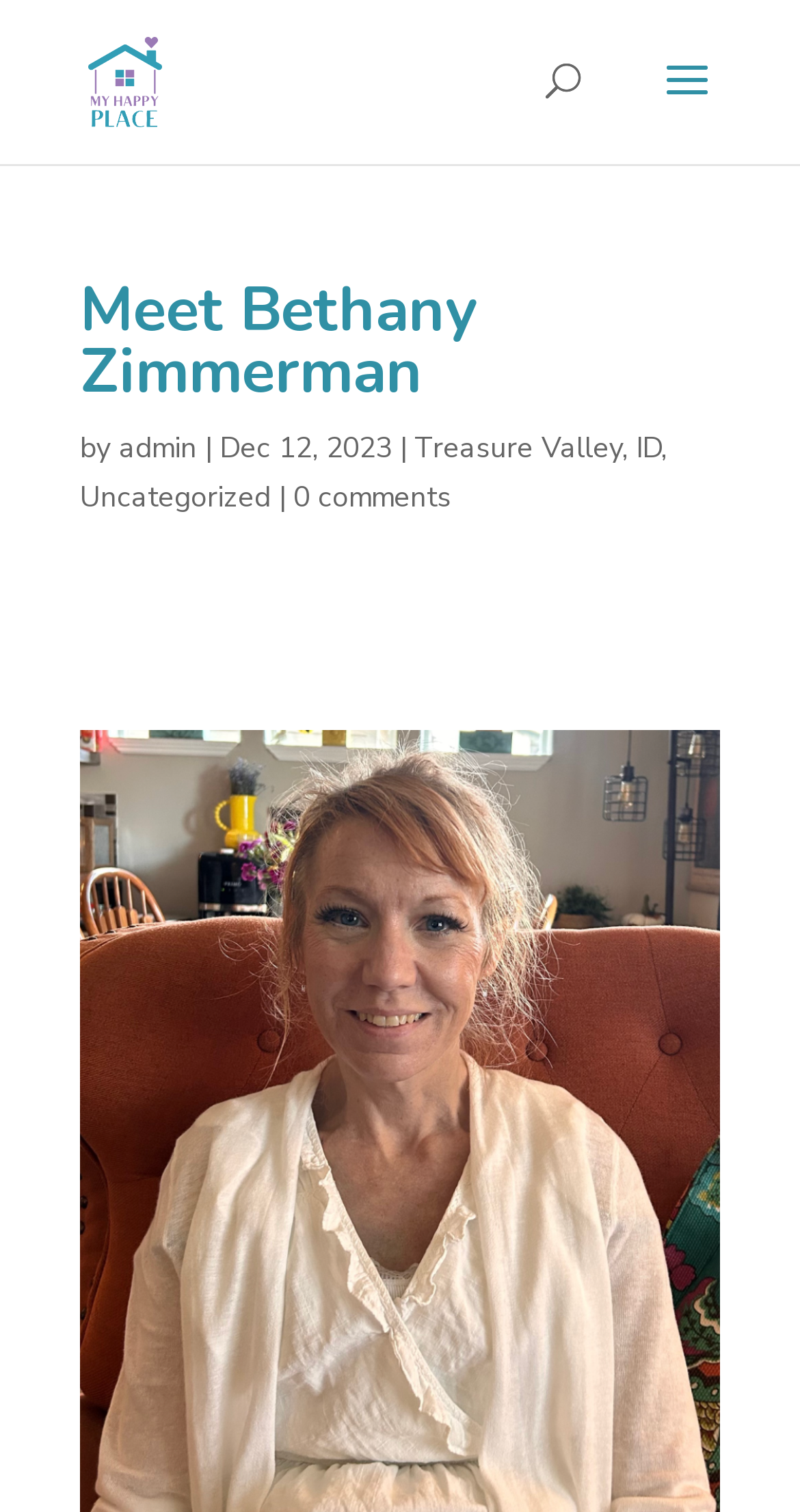What is the date mentioned in the webpage?
Using the visual information, answer the question in a single word or phrase.

Dec 12, 2023